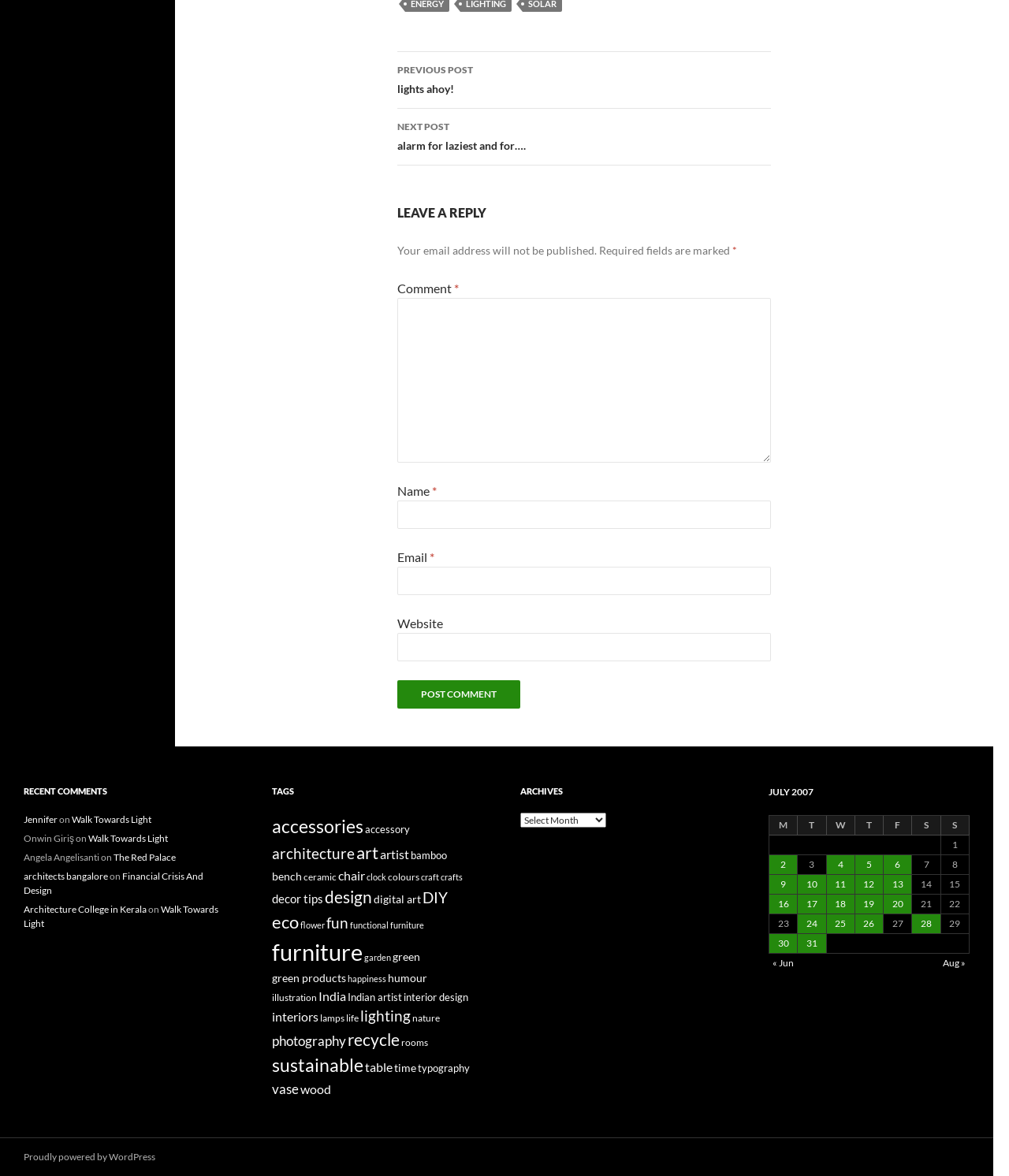Please find the bounding box coordinates in the format (top-left x, top-left y, bottom-right x, bottom-right y) for the given element description. Ensure the coordinates are floating point numbers between 0 and 1. Description: Proudly powered by WordPress

[0.023, 0.979, 0.154, 0.989]